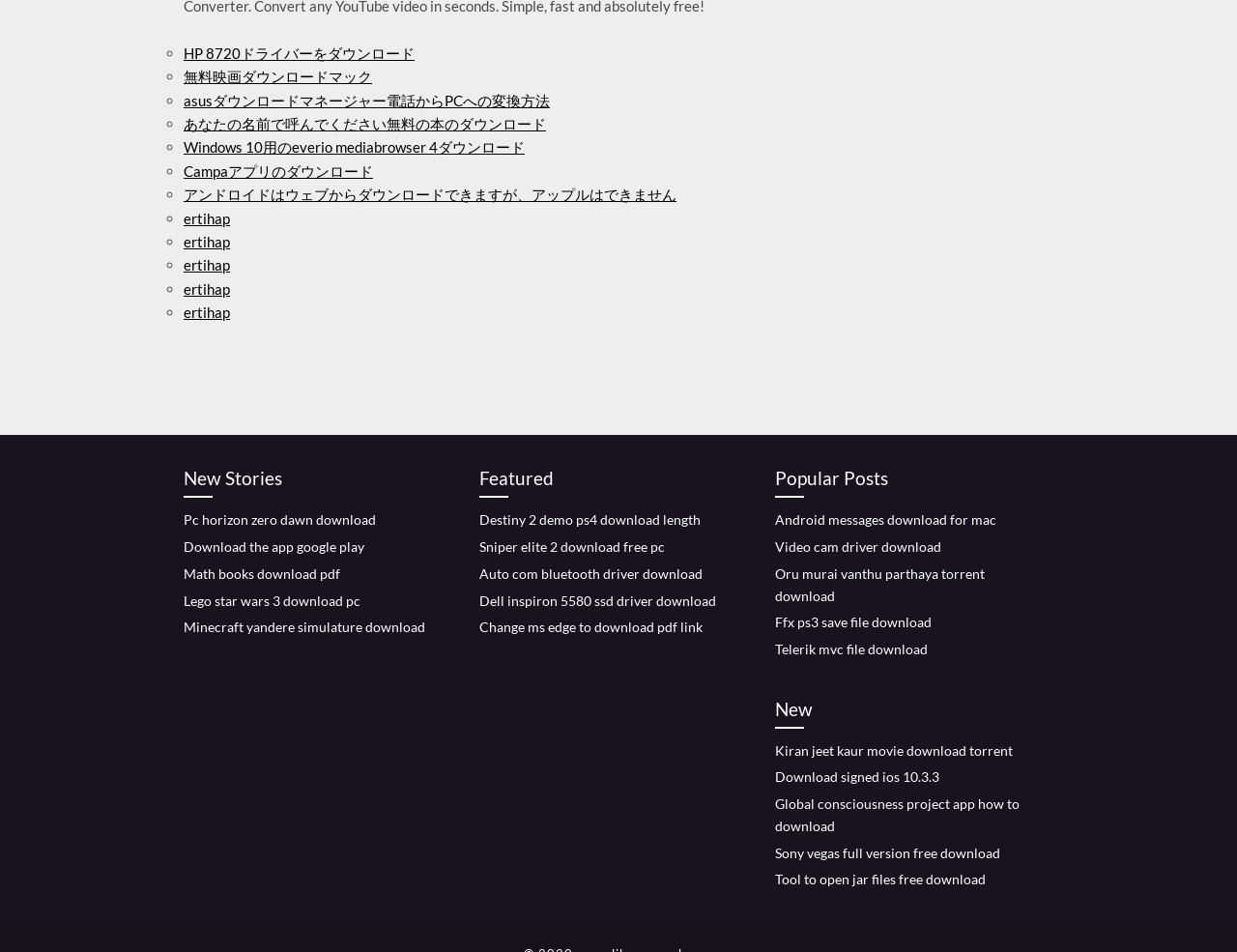What is the theme of the links in the 'Featured' section?
Analyze the screenshot and provide a detailed answer to the question.

By analyzing the links in the 'Featured' section, I observe that they are primarily related to games and software, such as 'Destiny 2 demo ps4 download length' and 'Auto com bluetooth driver download'. This suggests that the 'Featured' section is highlighting popular or recommended downloads in the gaming and software categories.